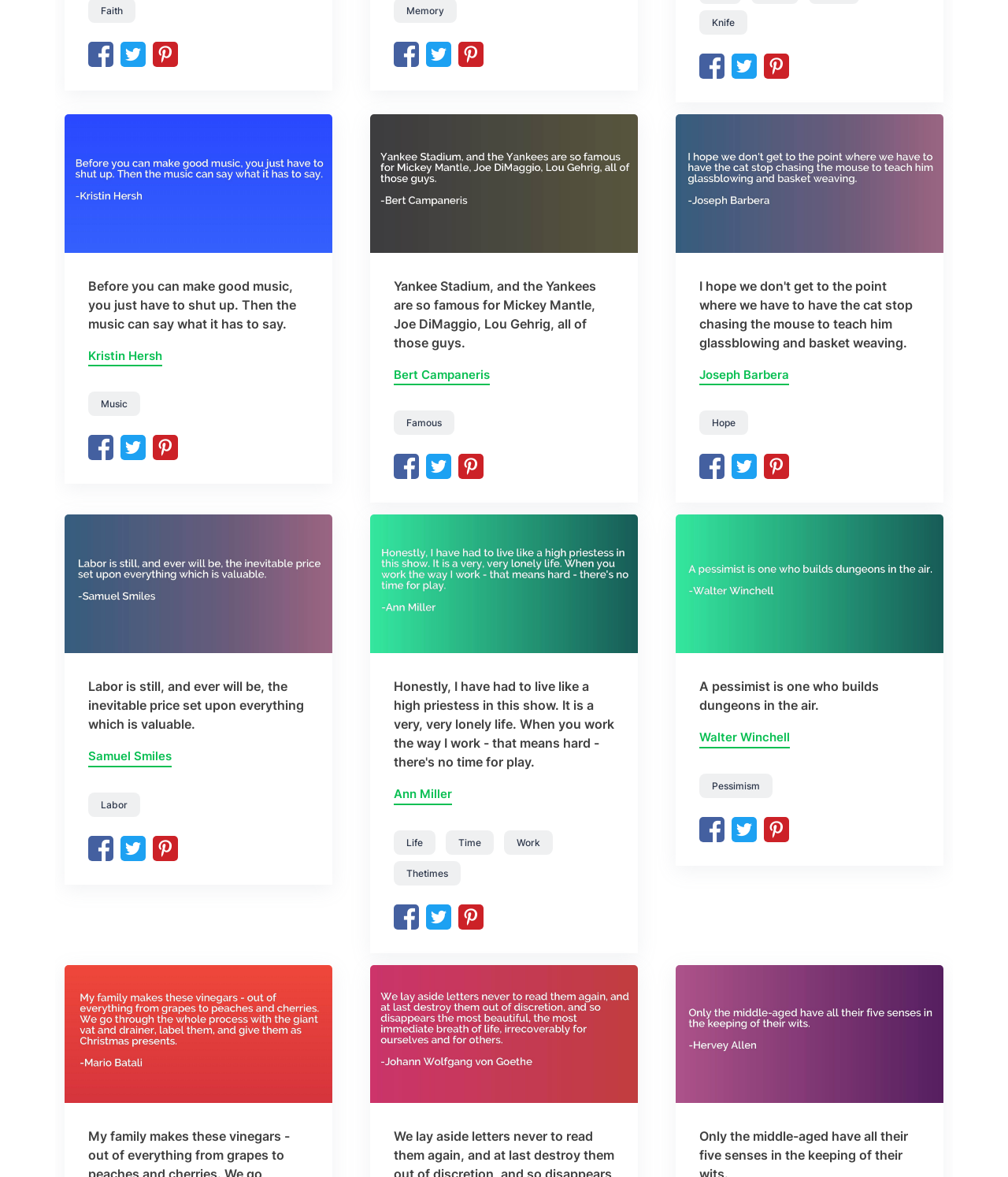What social media platforms are available on this webpage? Based on the screenshot, please respond with a single word or phrase.

Facebook, Twitter, Pinterest